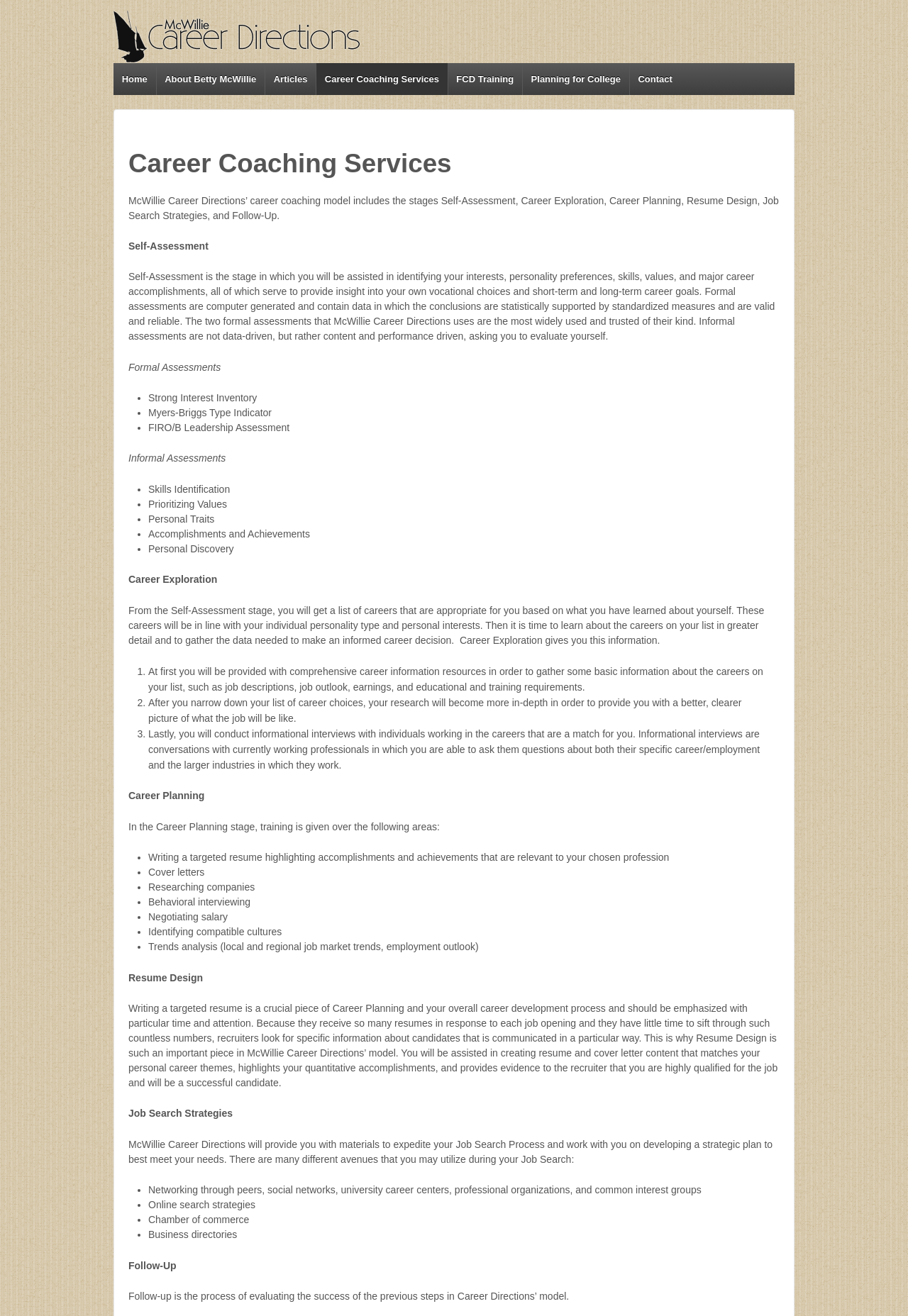What is the name of the career coach?
Give a detailed explanation using the information visible in the image.

The name of the career coach can be found in the top-left corner of the webpage, where it says 'Betty McWillie — McWillie Career Directions'.